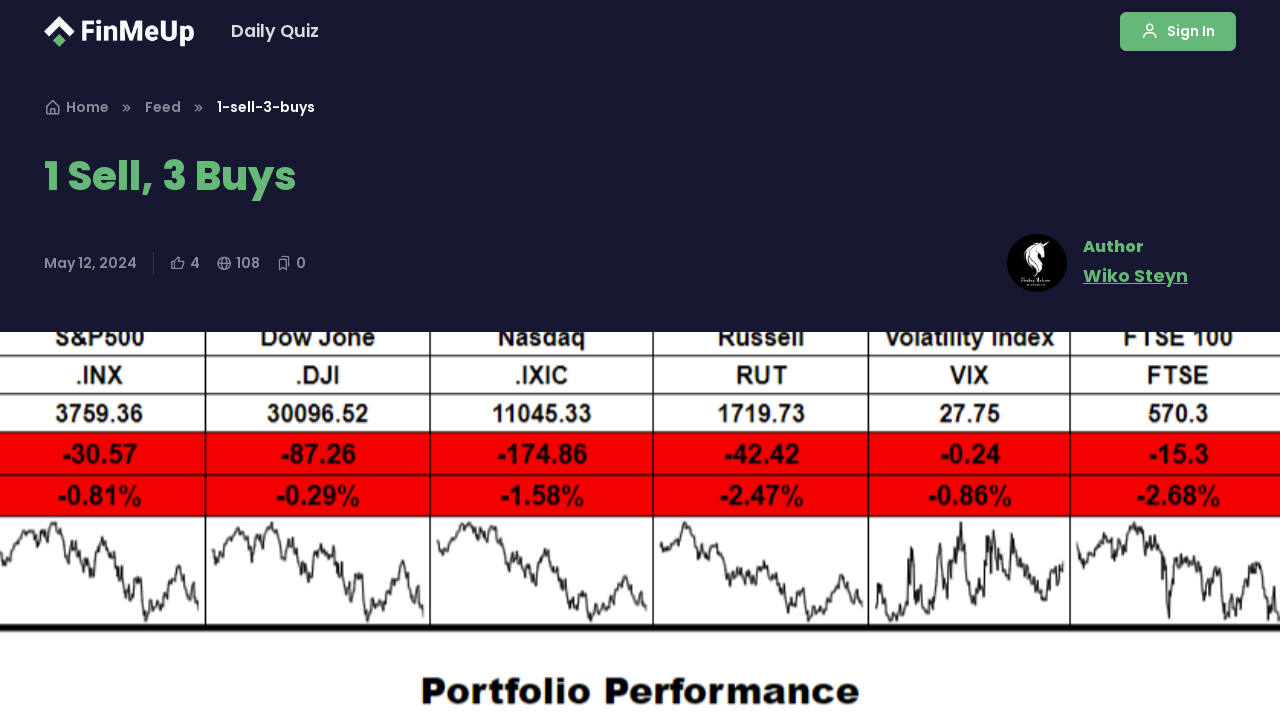Provide a short answer using a single word or phrase for the following question: 
How many items are there?

108